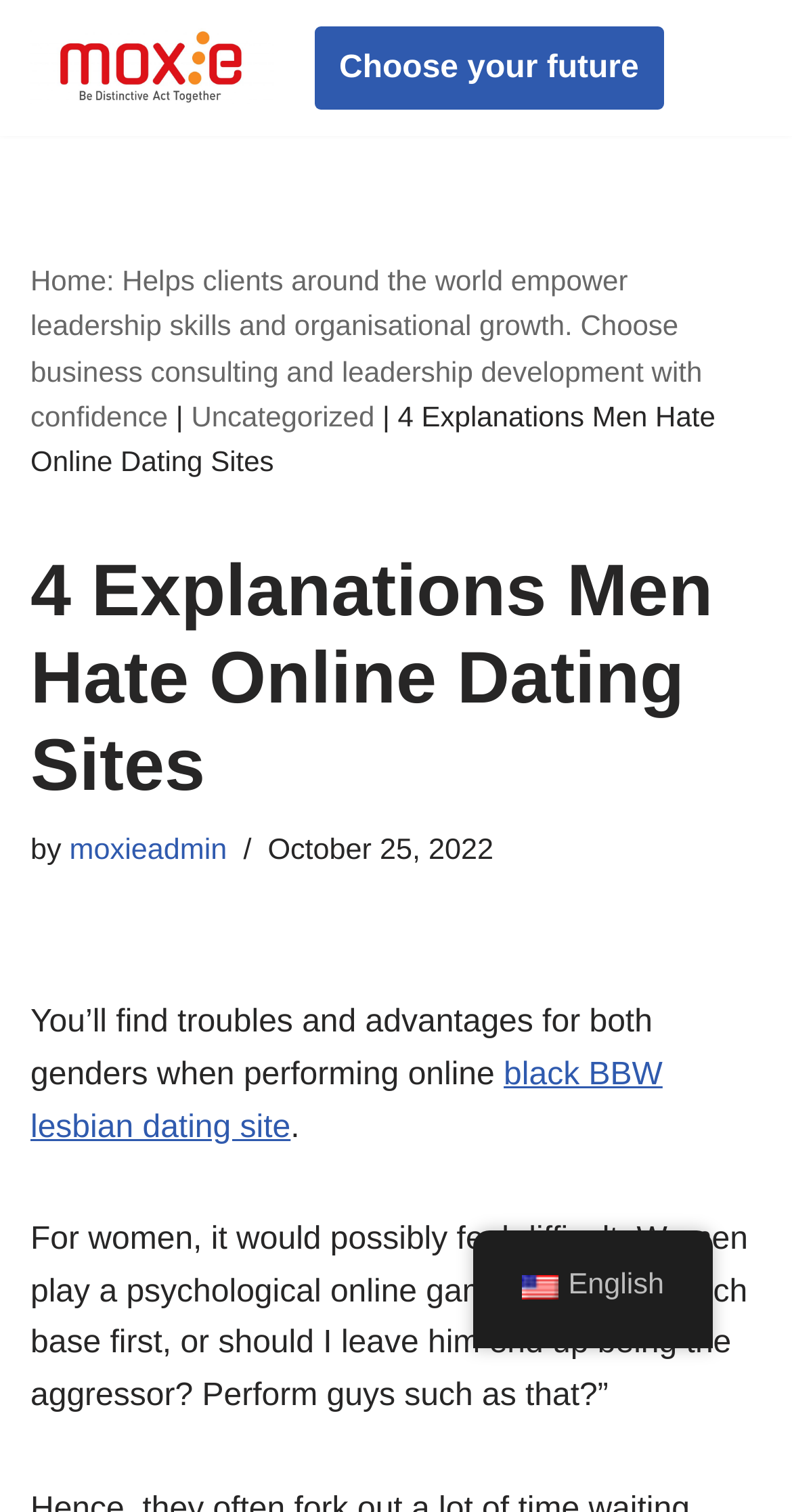Give a detailed account of the webpage.

The webpage is about an article titled "4 Explanations Men Hate Online Dating Sites" from Moxie Global. At the top left, there is a link to skip to the content. Next to it, there is a link to the Moxie Global website with the tagline "Be Distinctive Act Together". On the top right, there is a link to "Choose your future".

Below the top links, there is a navigation section with breadcrumbs, which includes links to the home page, a separator, a link to the "Uncategorized" category, and the current article title. 

The main article title "4 Explanations Men Hate Online Dating Sites" is a heading that spans almost the entire width of the page. Below the title, there is a byline with the author's name "moxieadmin" and the publication date "October 25, 2022".

The article content starts with a paragraph that discusses the troubles and advantages of online dating for both genders. There is a link to a "black BBW lesbian dating site" in the middle of the paragraph. The article continues with another paragraph that explores the psychological game women play in online dating.

At the bottom right, there is a link to switch the language to English, accompanied by a small flag icon.